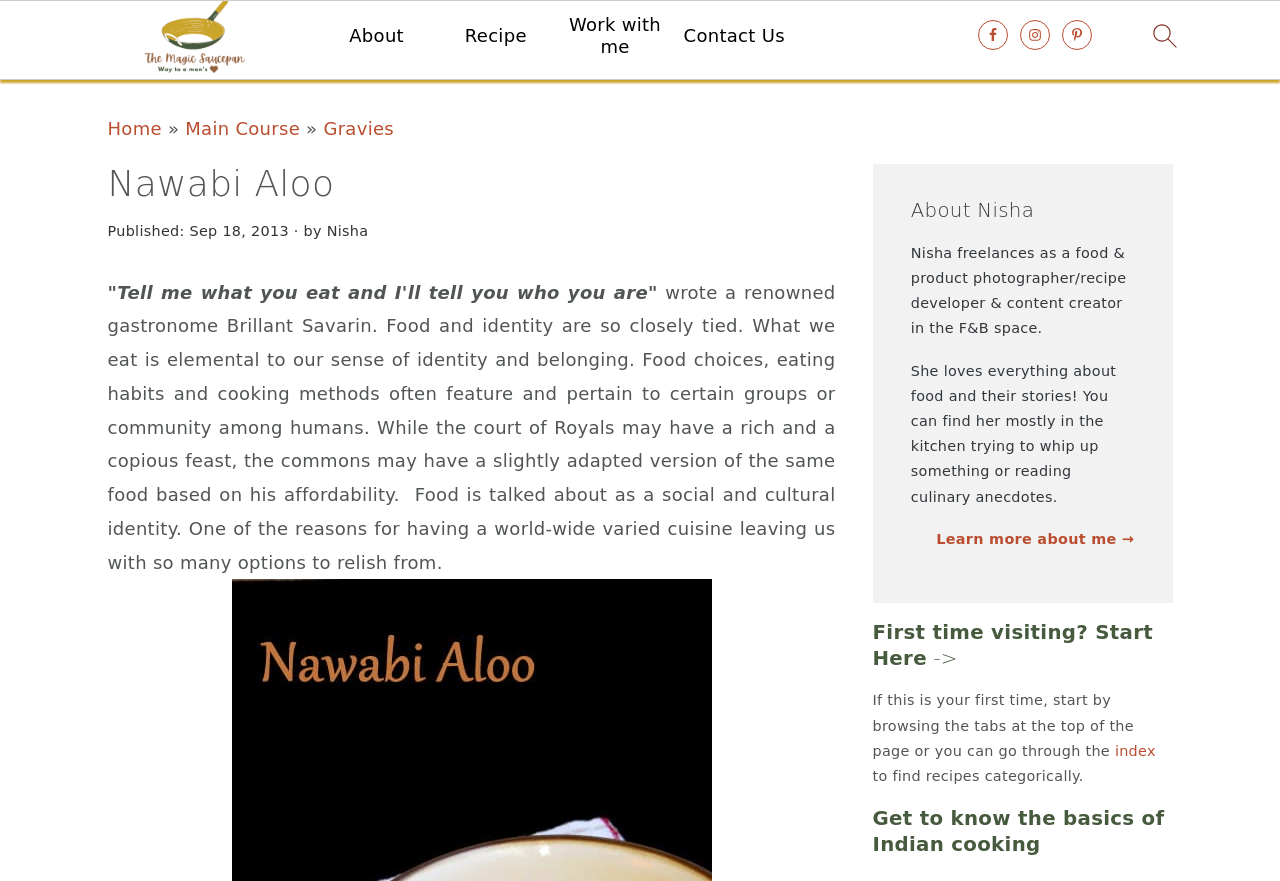Provide a one-word or short-phrase answer to the question:
Who is the author of the recipe?

Nisha